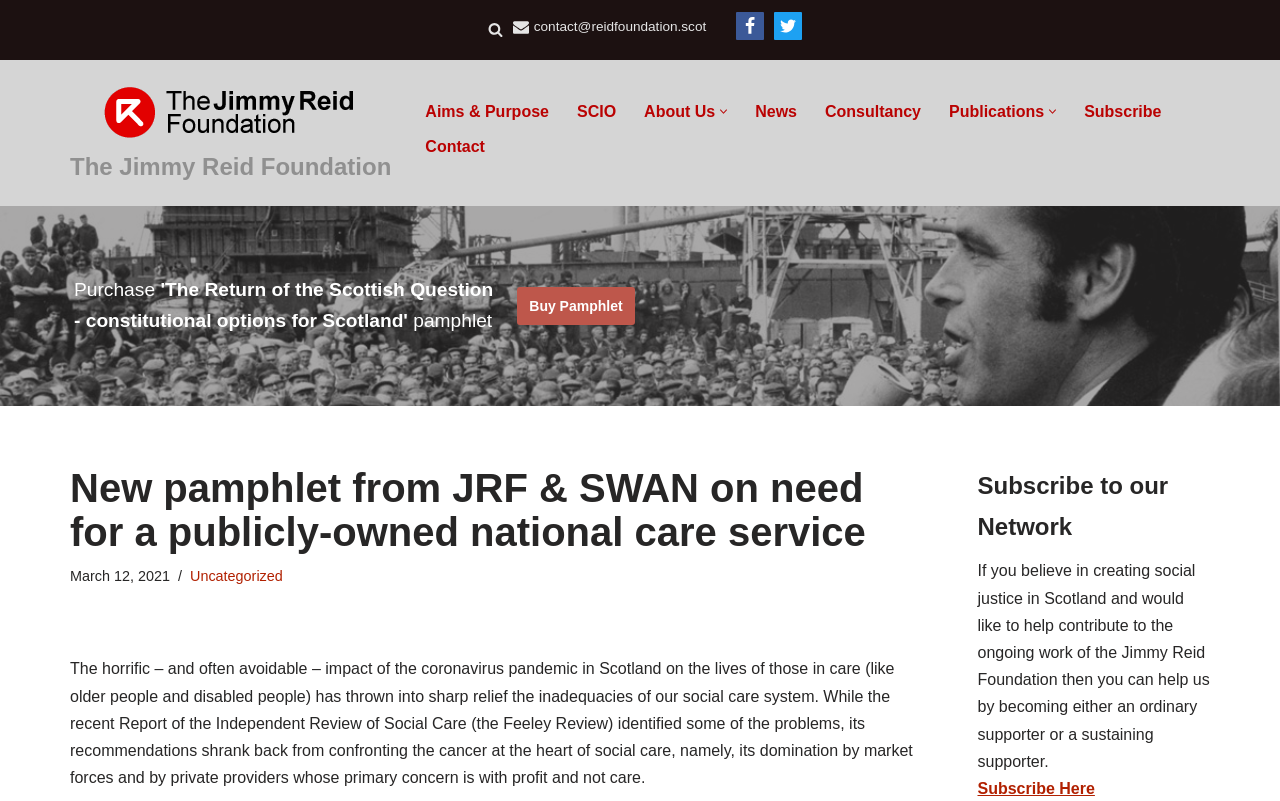What is the topic of the latest article?
Use the information from the screenshot to give a comprehensive response to the question.

I found the answer by reading the heading of the article which is 'New pamphlet from JRF & SWAN on need for a publicly-owned national care service'.